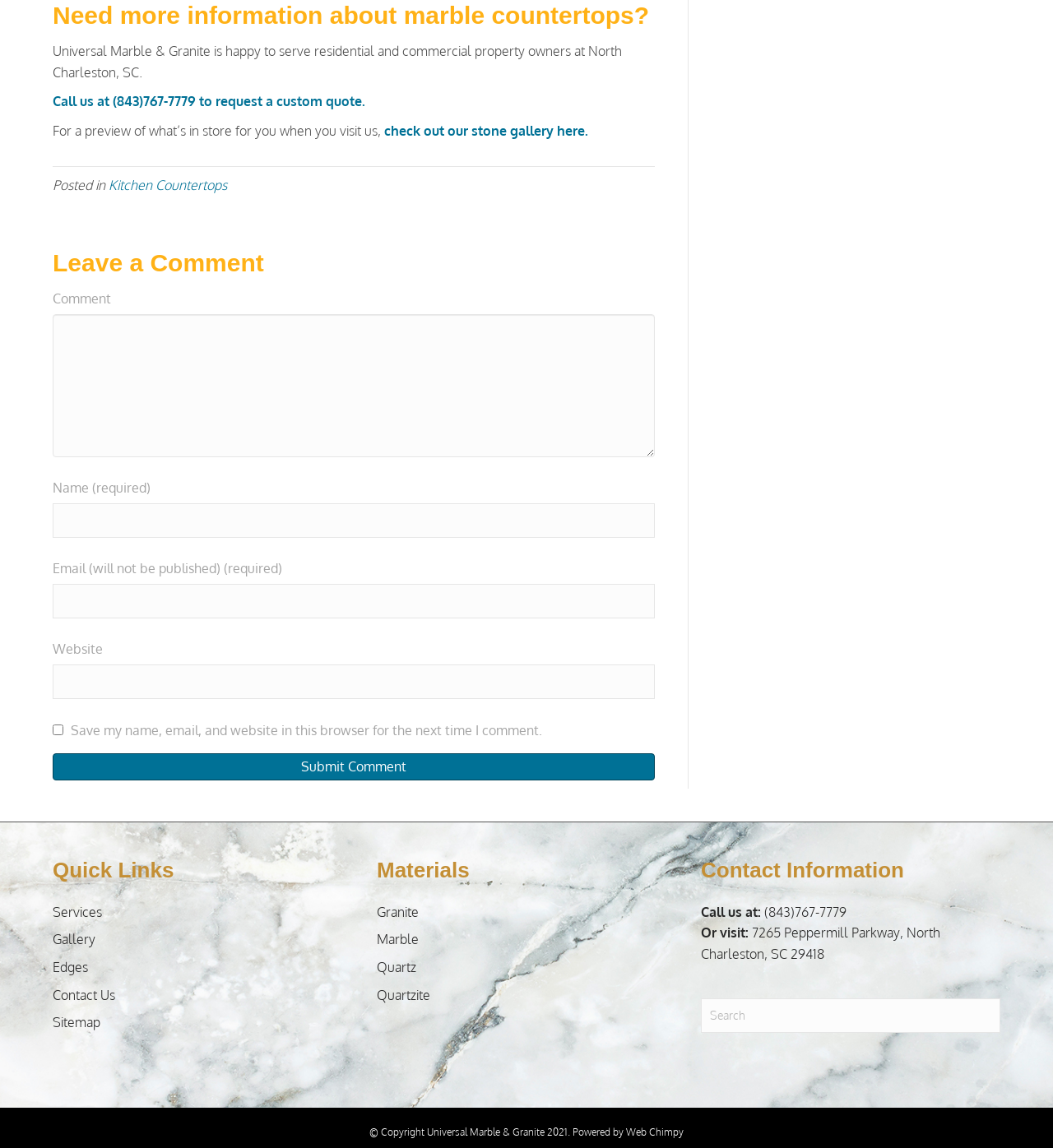What is the purpose of the comment form?
Could you give a comprehensive explanation in response to this question?

The comment form is located below the main content of the webpage and has fields for name, email, website, and comment. The purpose of this form is to allow users to leave a comment or feedback on the webpage's content.